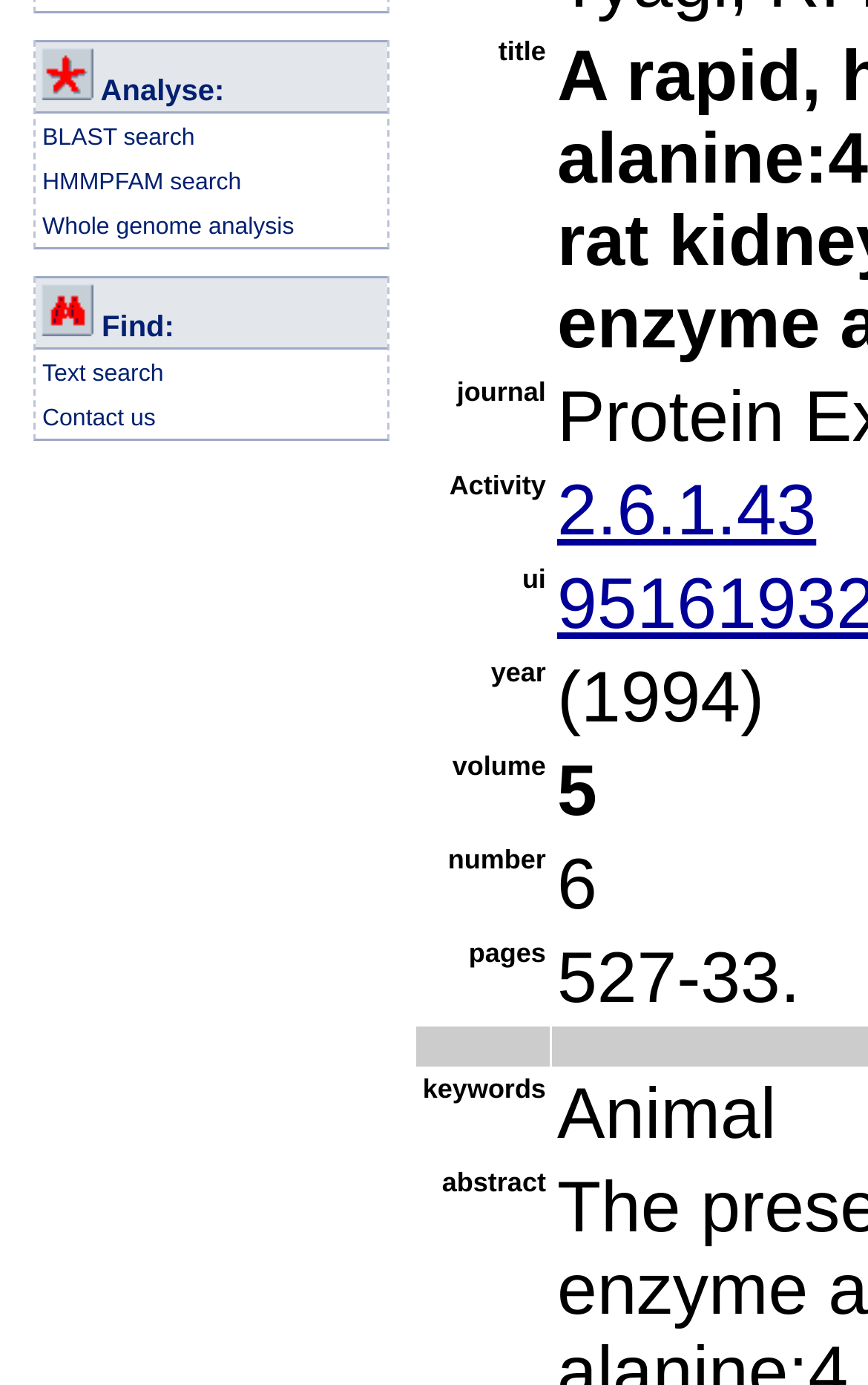Return the bounding box coordinates of the UI element that corresponds to this description: "Text search". The coordinates must be given as four float numbers in the range of 0 and 1, [left, top, right, bottom].

[0.049, 0.26, 0.188, 0.28]